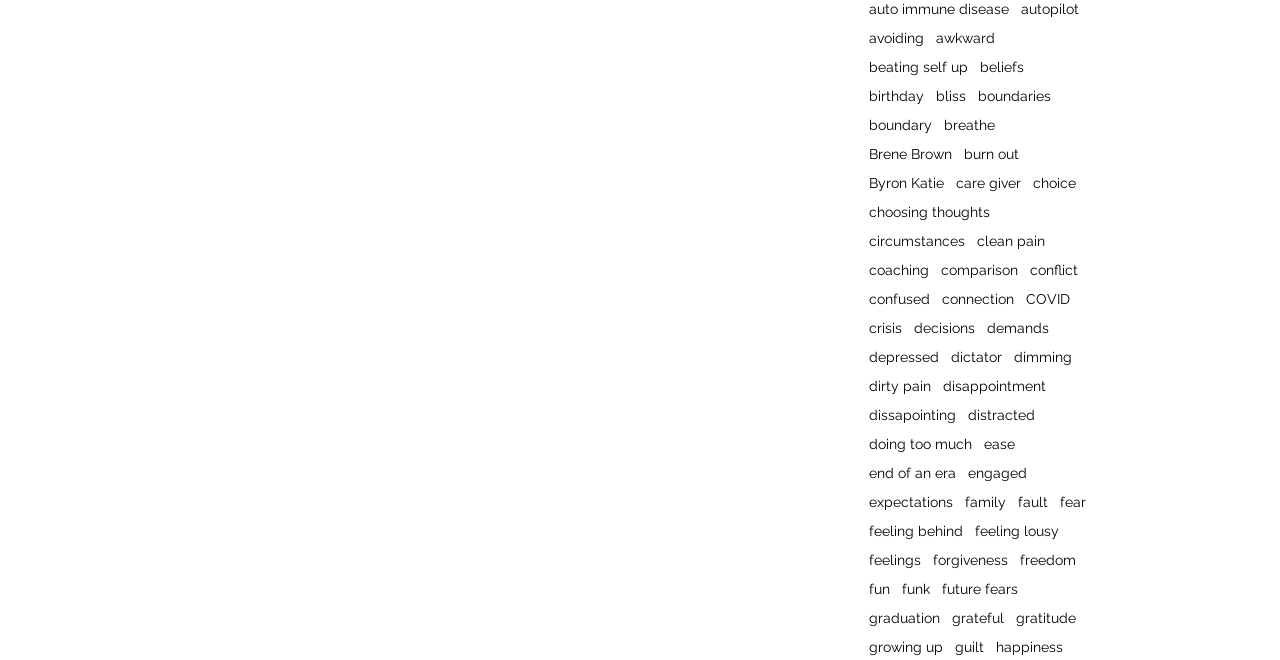Identify the bounding box coordinates for the UI element described as follows: beating self up. Use the format (top-left x, top-left y, bottom-right x, bottom-right y) and ensure all values are floating point numbers between 0 and 1.

[0.679, 0.089, 0.756, 0.115]